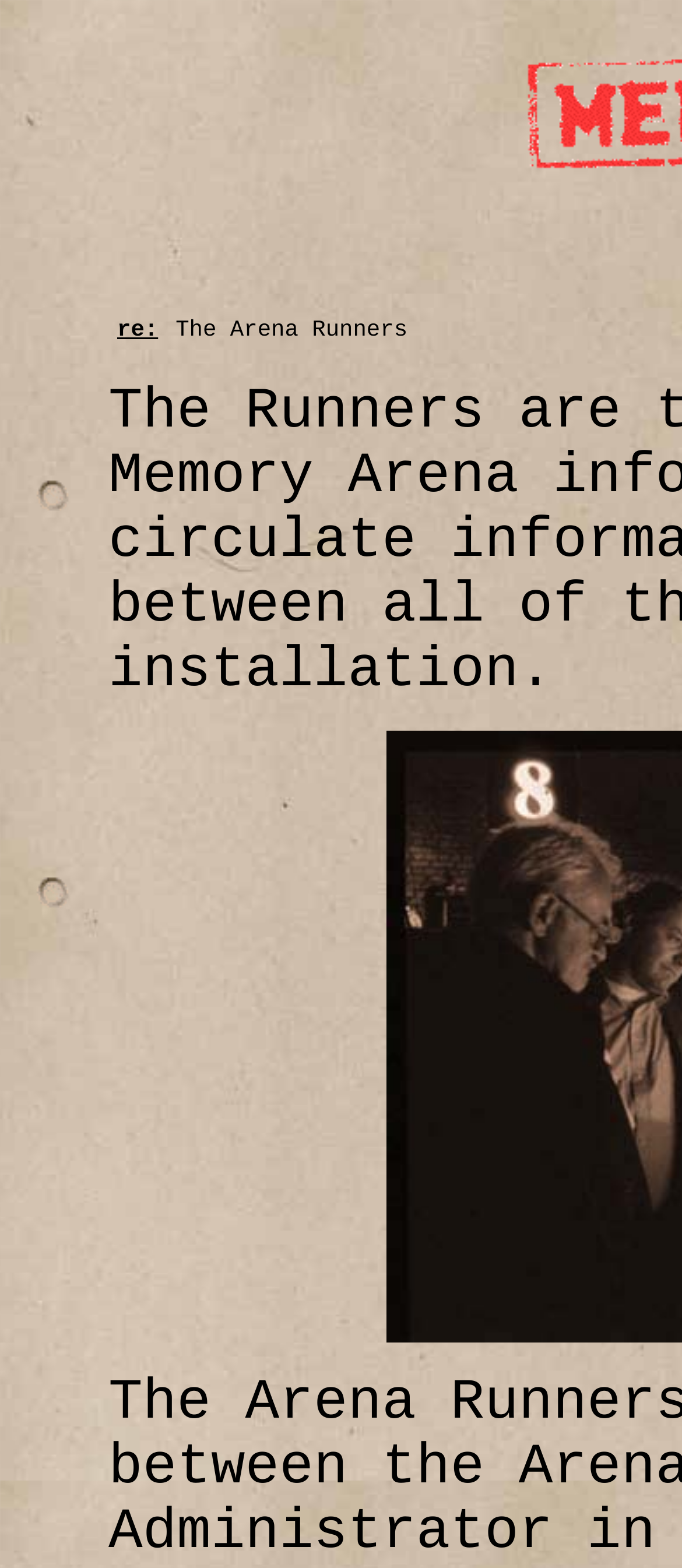Generate a thorough caption that explains the contents of the webpage.

The webpage is about "Arena Runners". At the top left, there is a table with five rows, each containing an image. These images are stacked vertically, taking up most of the left side of the page. 

On the right side of the page, there is another table with one row, divided into two cells. The first cell contains the text "re:", and the second cell contains the title "The Arena Runners". This title is positioned near the top right of the page, above the images on the left side.